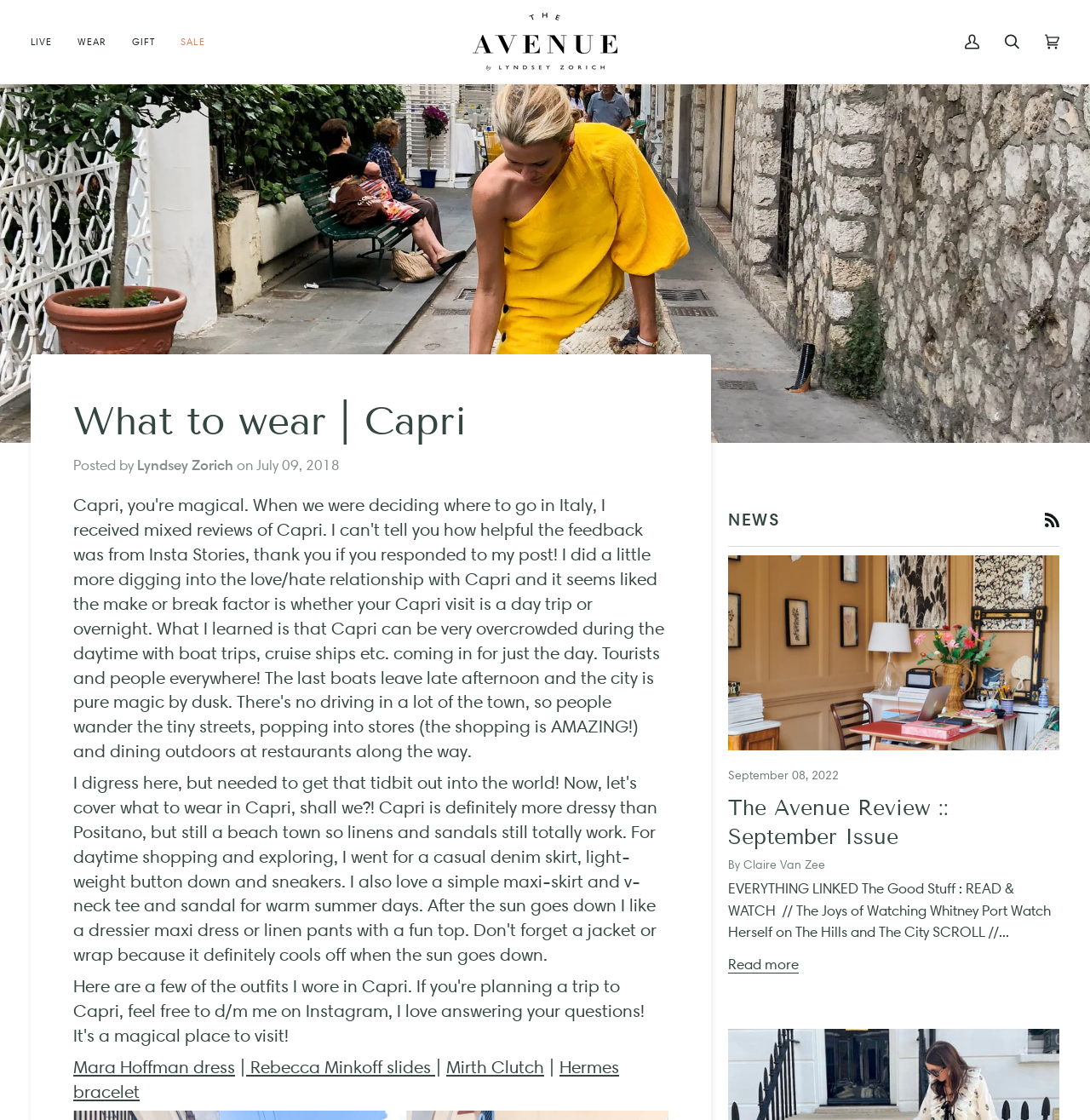Find the bounding box coordinates of the element you need to click on to perform this action: 'View My Account'. The coordinates should be represented by four float values between 0 and 1, in the format [left, top, right, bottom].

[0.873, 0.0, 0.91, 0.075]